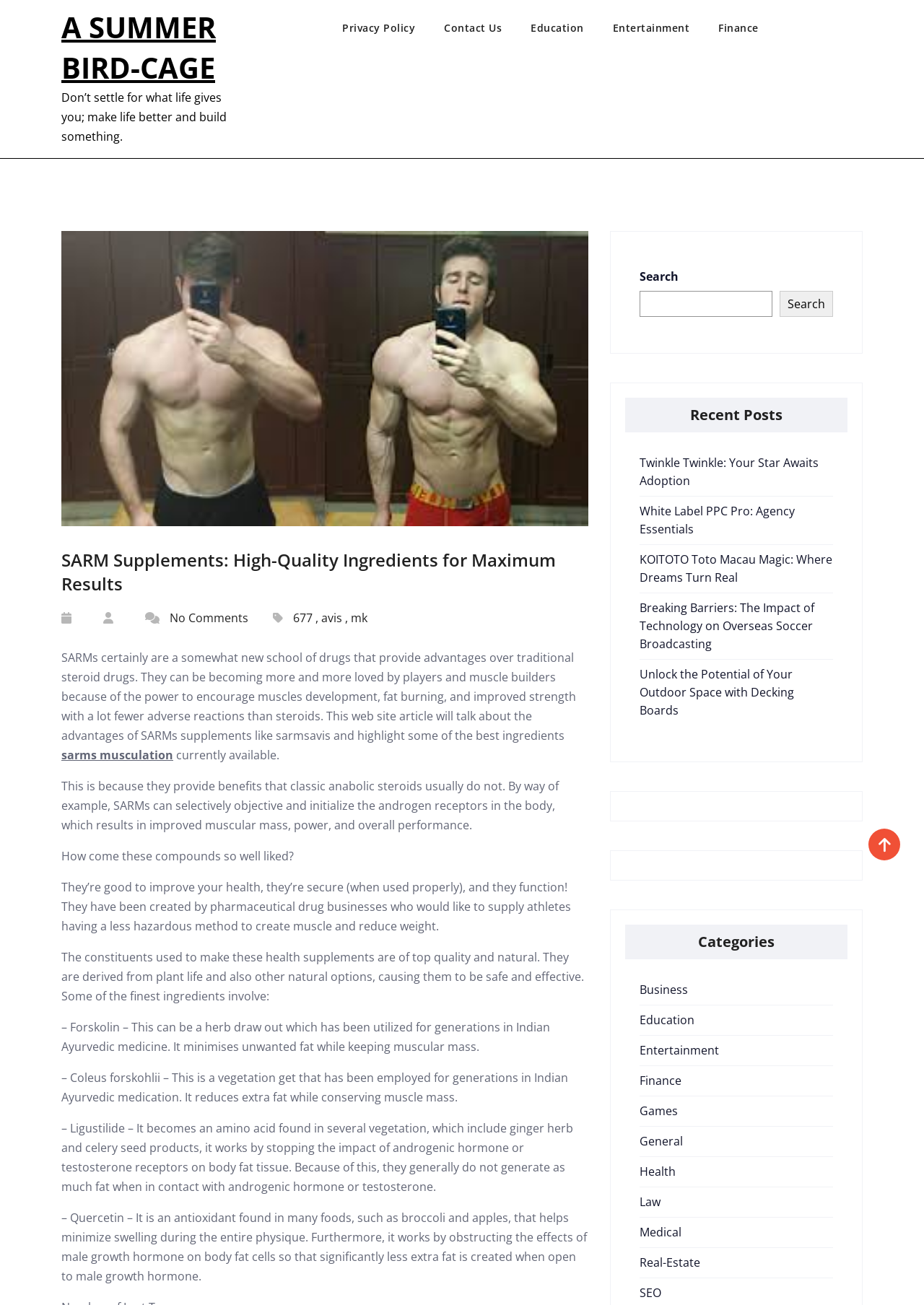Determine the bounding box coordinates of the target area to click to execute the following instruction: "Visit the 'Education' category."

[0.692, 0.776, 0.752, 0.788]